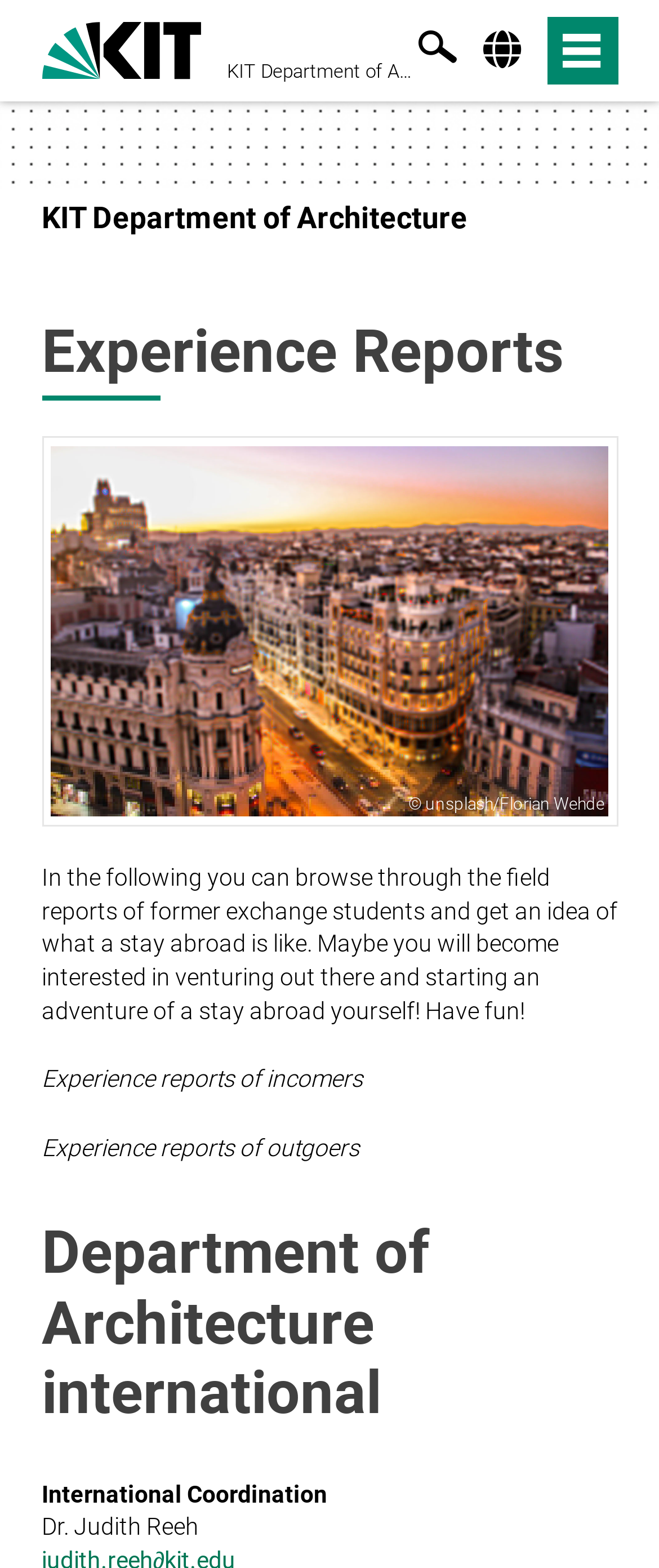Illustrate the webpage's structure and main components comprehensively.

The webpage is about the Karlsruhe Institute of Technology's (KIT) Department of Architecture, specifically focusing on international experiences and exchange programs. 

At the top left, there is a link to the KIT homepage, accompanied by a small image of the KIT logo. On the top right, there is a button with an image, likely a navigation or menu button. 

Below the top section, there is a link to the KIT Department of Architecture, followed by a search icon with the label "search". 

The main content area is divided into sections. The first section has a heading "Experience Reports" and features a large image, likely a background image or a photo related to the experience reports. Below the image, there is a paragraph of text that introduces the purpose of the experience reports, which is to share the experiences of former exchange students and inspire others to venture abroad. 

The next section is divided into two parts: "Experience reports of incomers" and "Experience reports of outgoers", each with a separate heading. 

Further down, there is another heading "Department of Architecture international", followed by a section with the title "International Coordination" and the name "Dr. Judith Reeh", likely the contact person for international coordination.